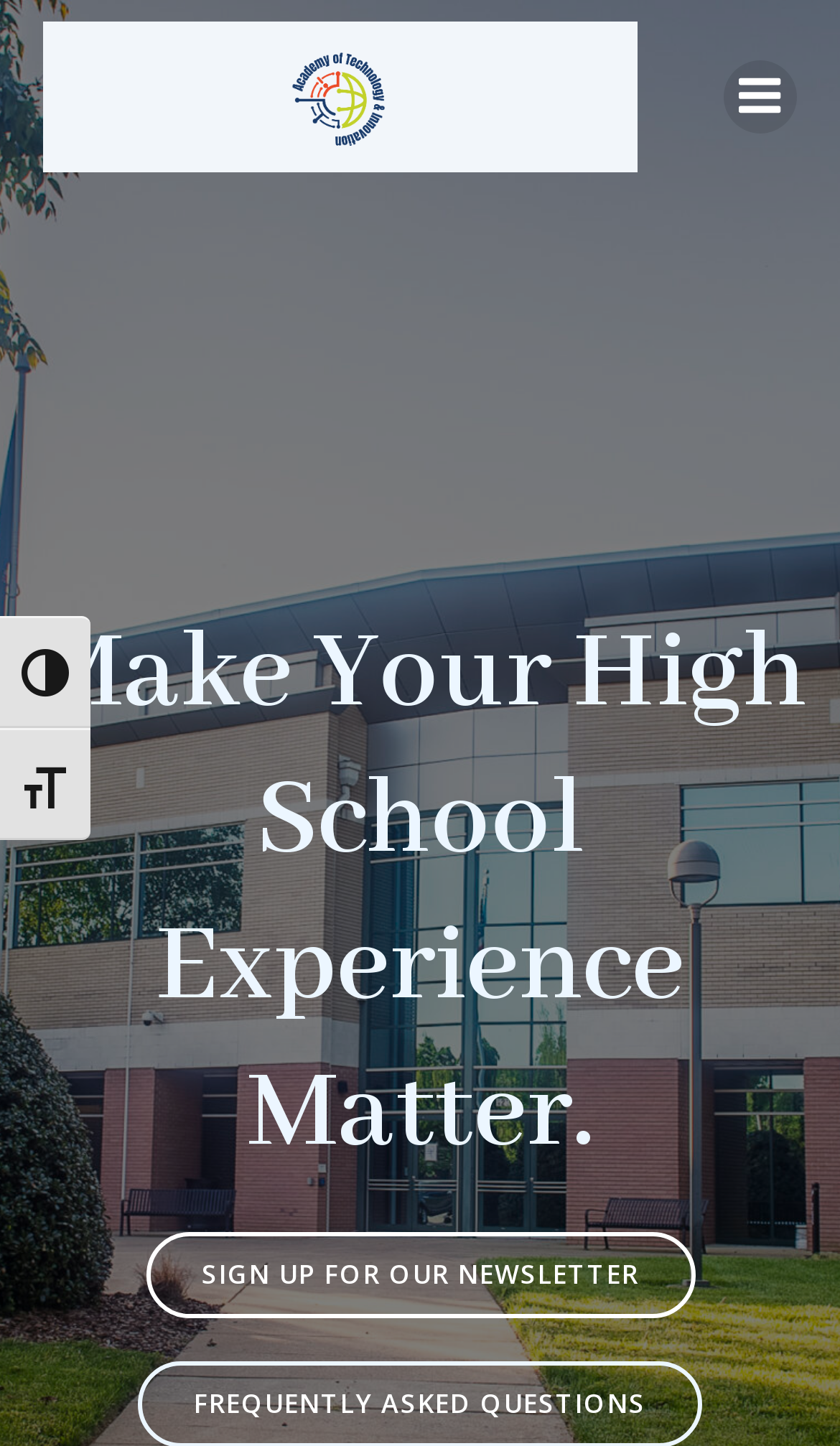Please provide a detailed answer to the question below by examining the image:
What is the call-to-action on the webpage?

The call-to-action on the webpage is a link that encourages users to sign up for the academy's newsletter, located at the bottom of the webpage.